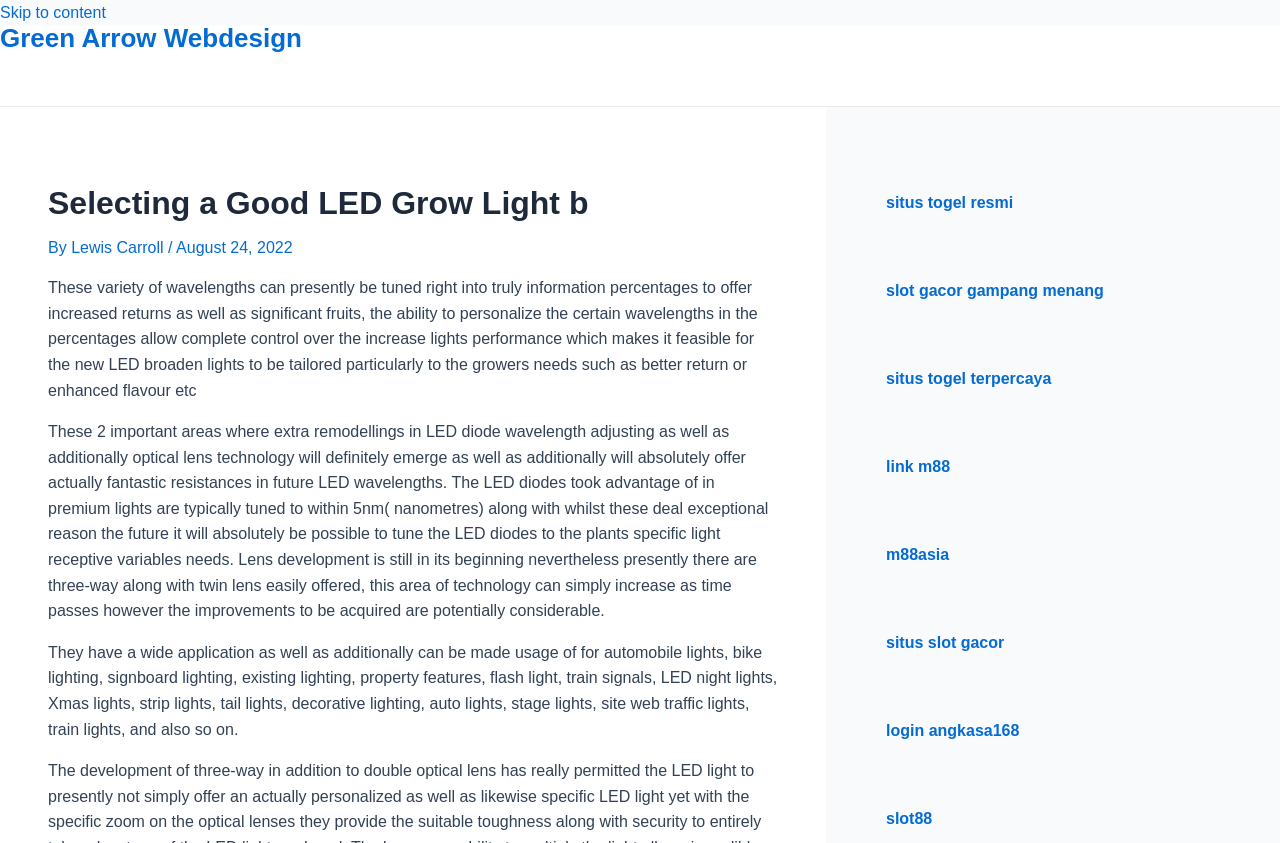Please determine the heading text of this webpage.

Selecting a Good LED Grow Light b